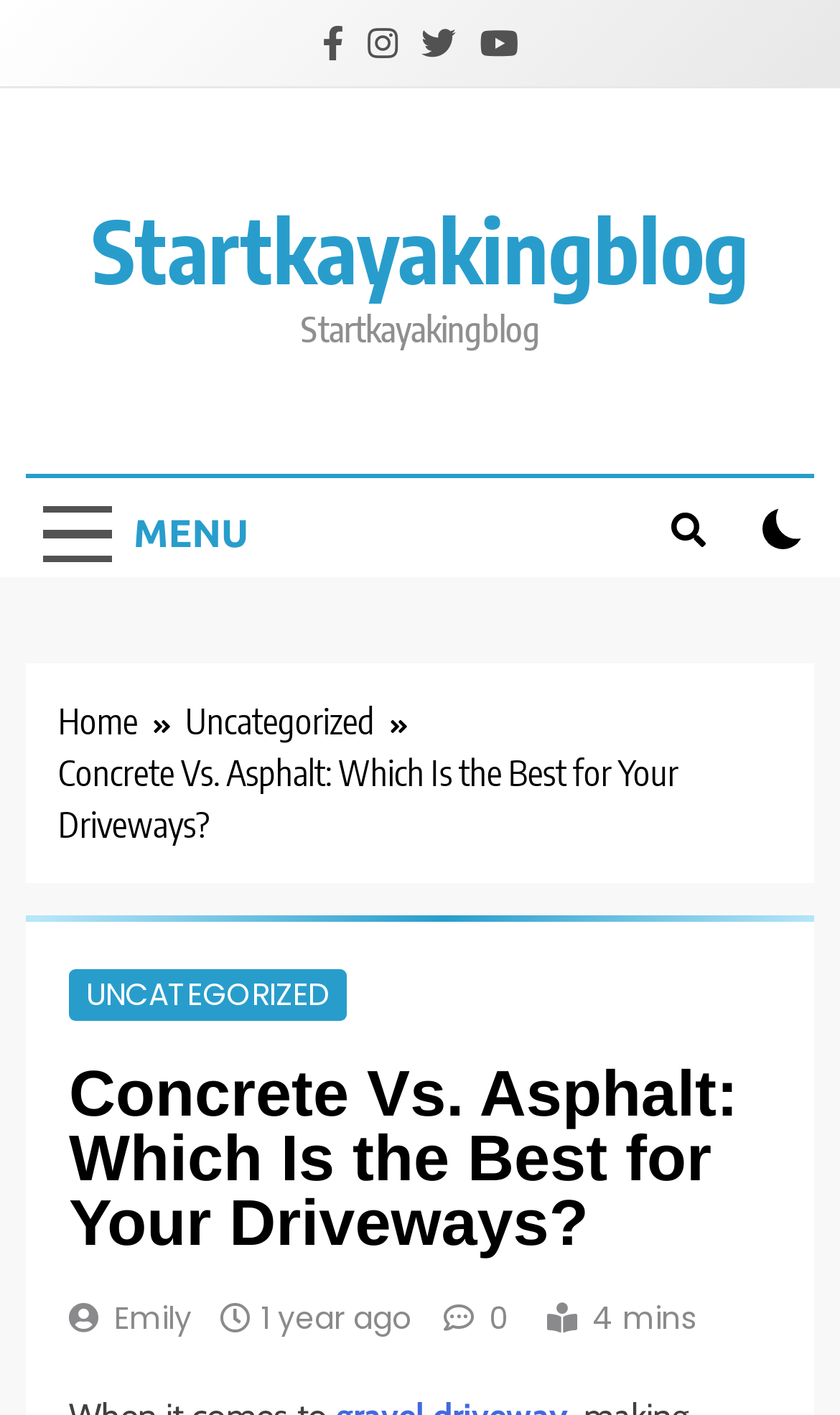Is the article part of a series?
Examine the image and provide an in-depth answer to the question.

There is no indication on the webpage that the article is part of a series. The breadcrumbs section only shows the category and the home page, but no series or sub-series.